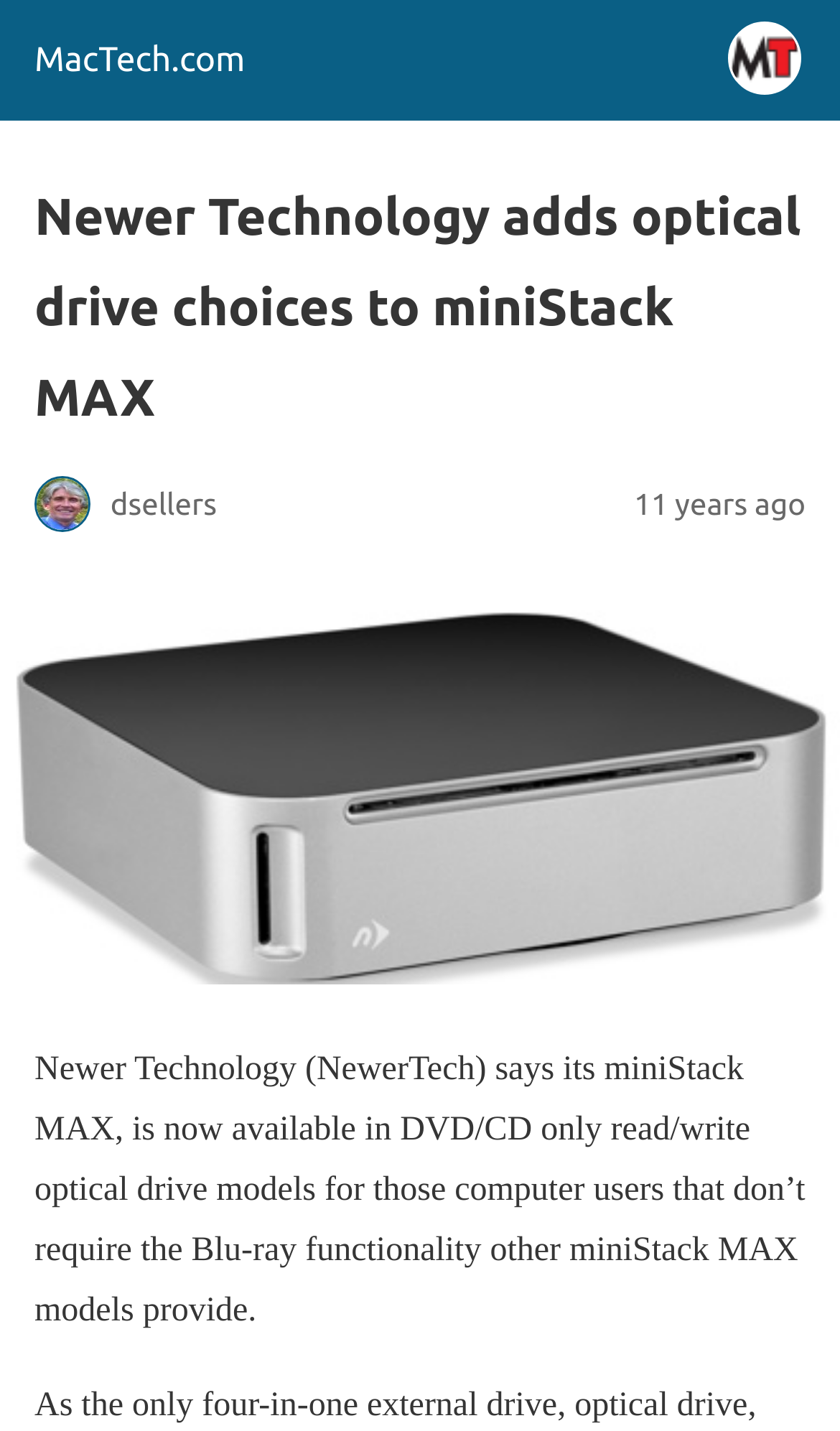What type of drive models are available?
Based on the image, give a concise answer in the form of a single word or short phrase.

DVD/CD only read/write optical drive